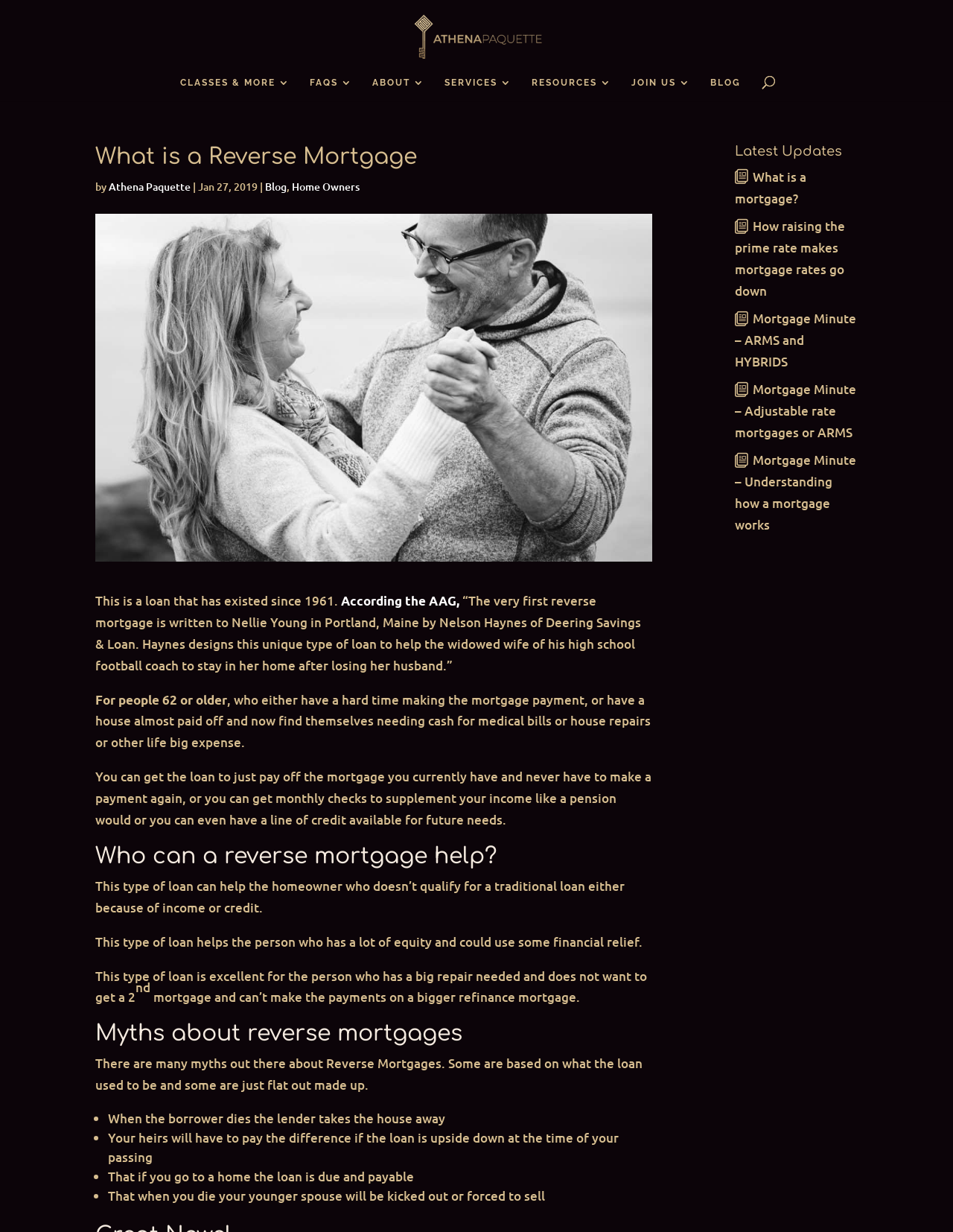Please specify the bounding box coordinates of the area that should be clicked to accomplish the following instruction: "Click on the 'CLASSES & MORE 3' link". The coordinates should consist of four float numbers between 0 and 1, i.e., [left, top, right, bottom].

[0.189, 0.063, 0.304, 0.082]